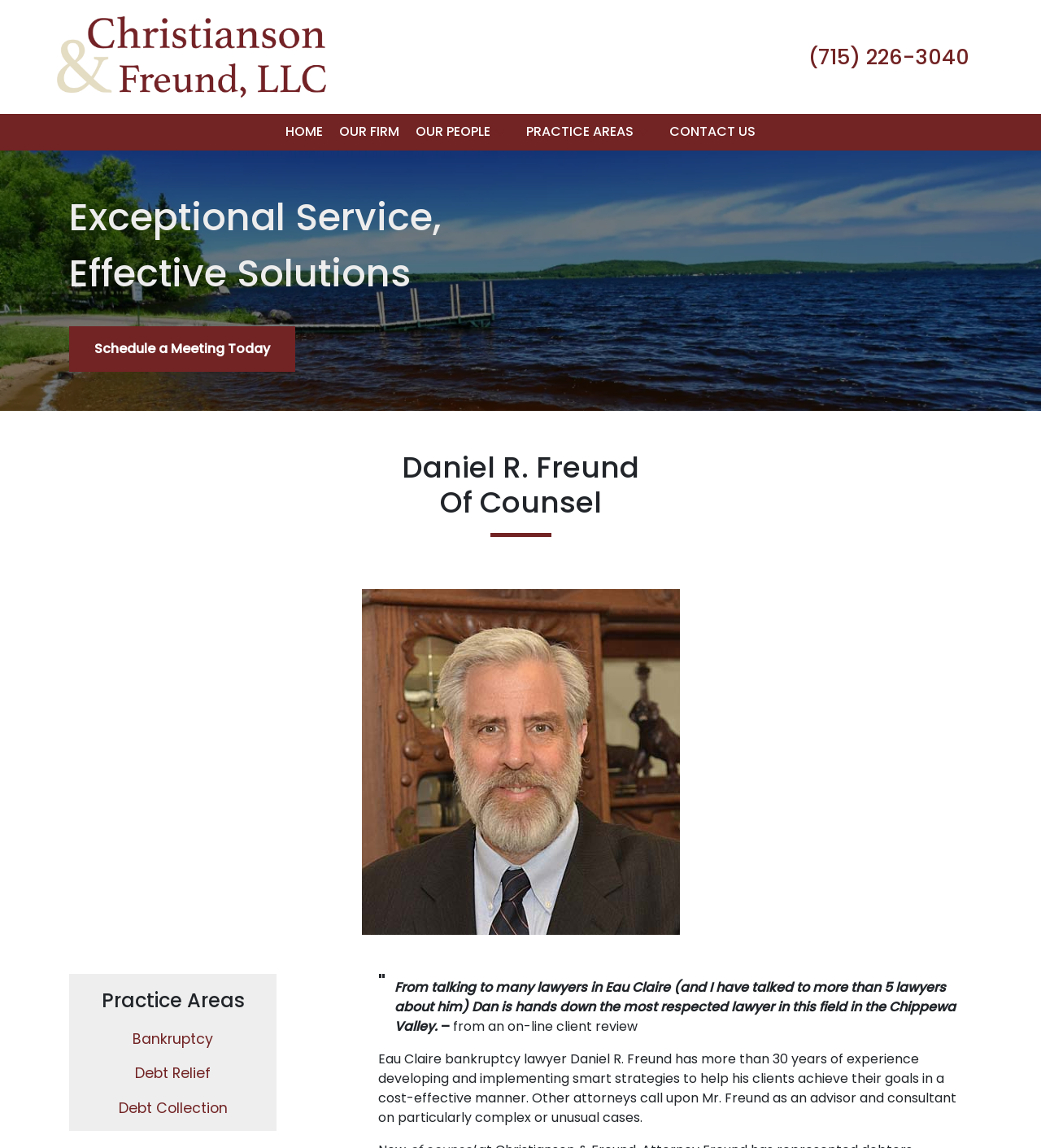Please determine the bounding box coordinates of the element to click in order to execute the following instruction: "view our firm". The coordinates should be four float numbers between 0 and 1, specified as [left, top, right, bottom].

[0.326, 0.107, 0.384, 0.124]